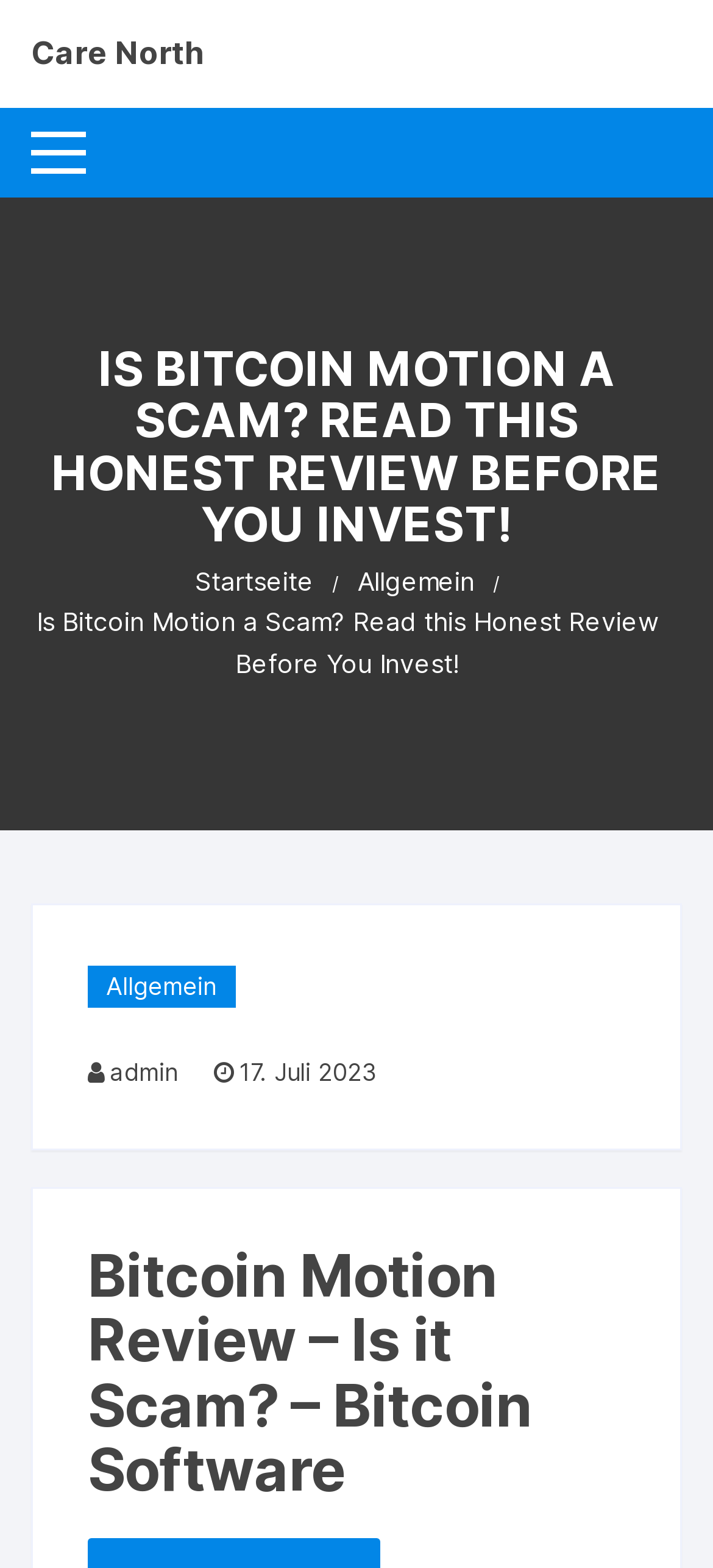Answer the following query concisely with a single word or phrase:
How many navigation links are there?

3